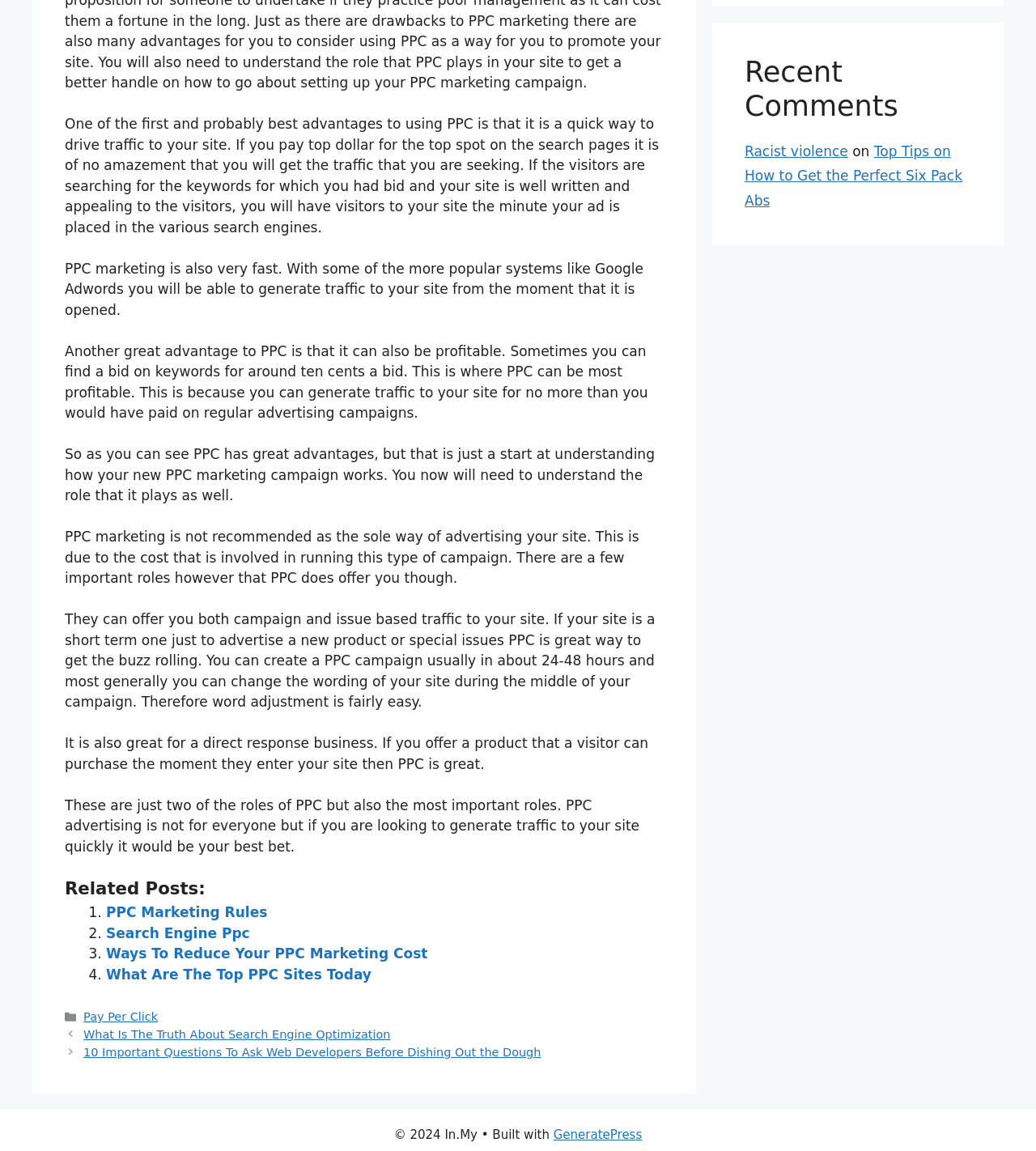Give the bounding box coordinates for this UI element: "GeneratePress". The coordinates should be four float numbers between 0 and 1, arranged as [left, top, right, bottom].

[0.534, 0.98, 0.62, 0.992]